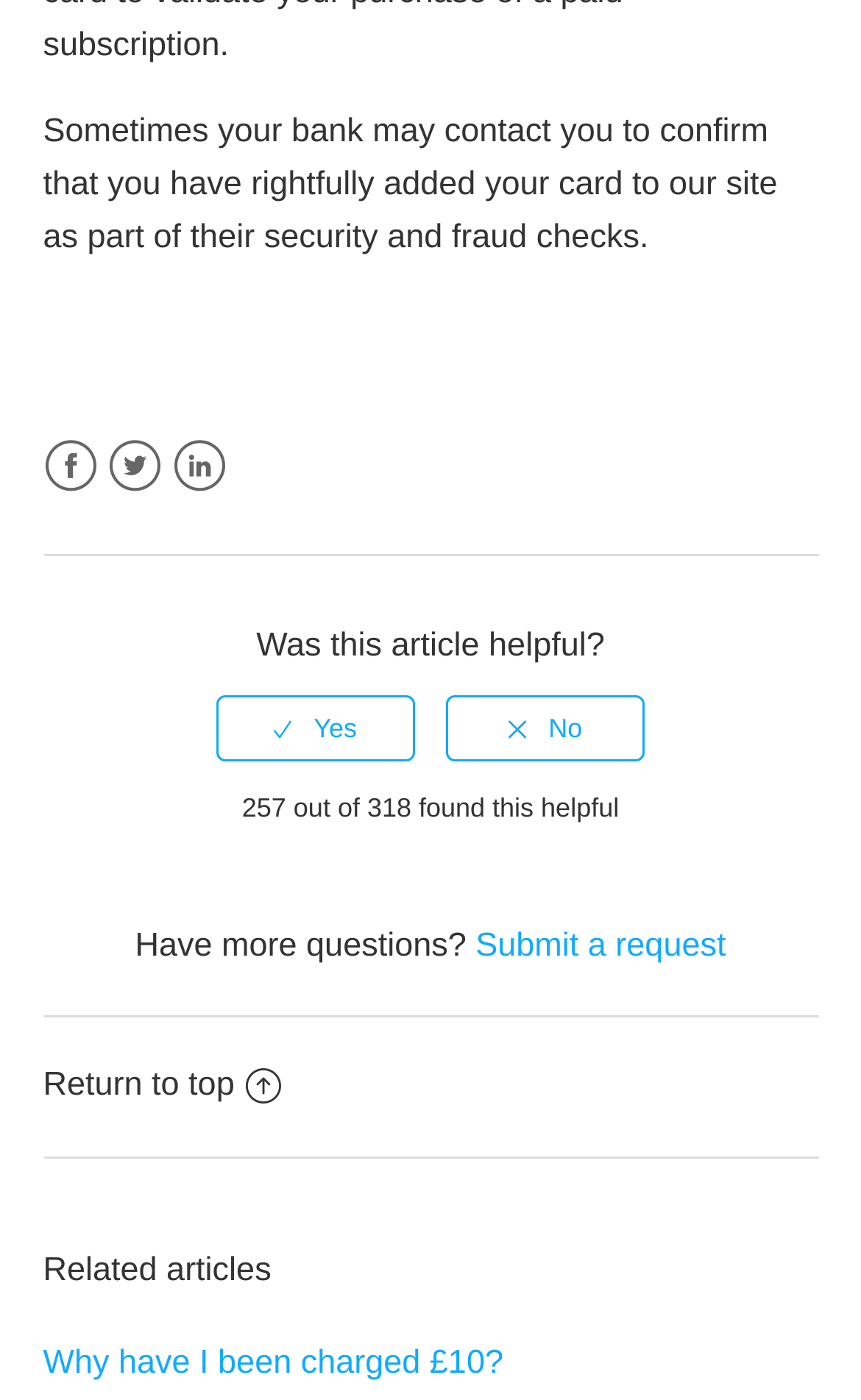Answer briefly with one word or phrase:
What percentage of users found this article helpful?

81%